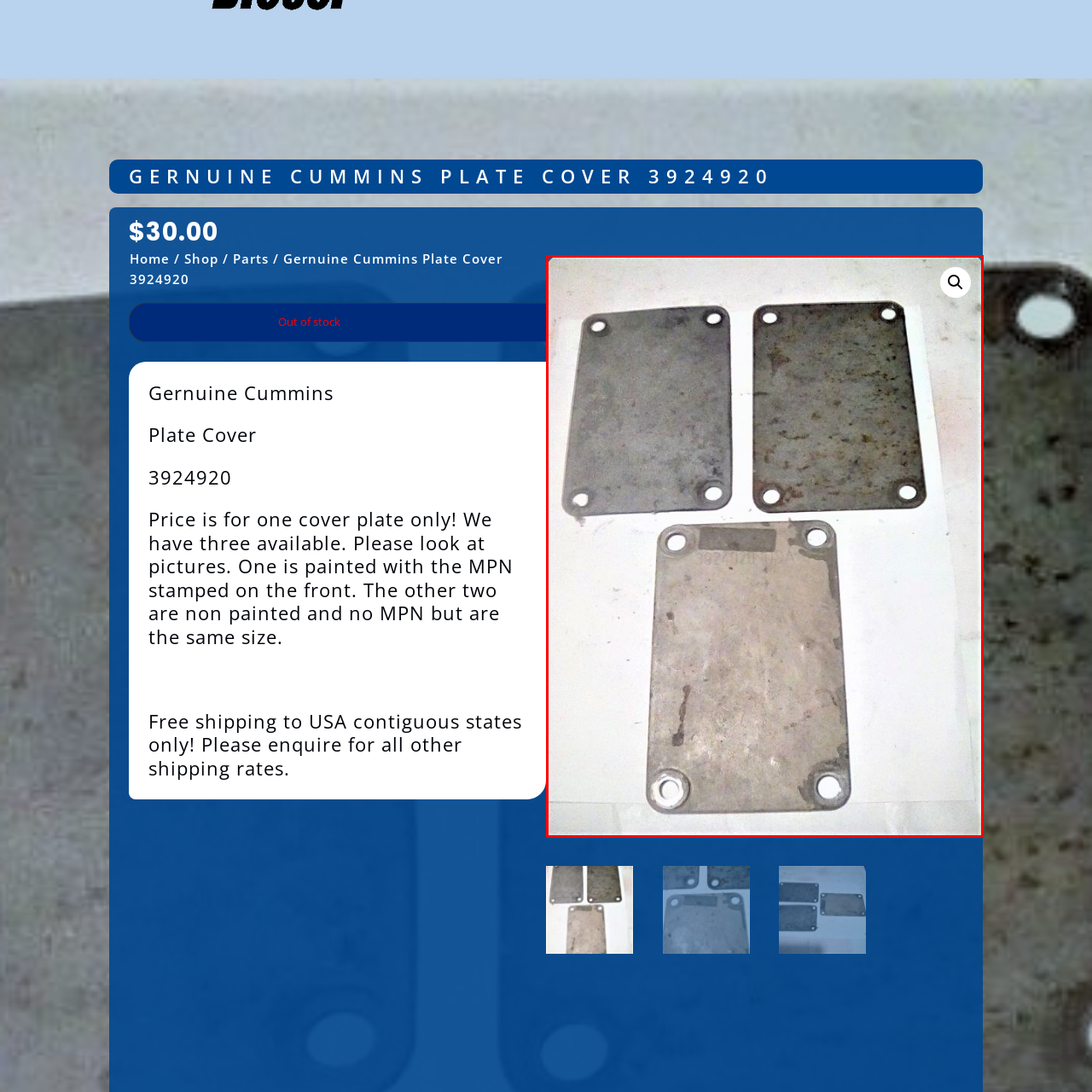Offer a detailed explanation of the elements found within the defined red outline.

This image showcases three metal plates, each with rounded corners and multiple holes along the edges for mounting or securing. The plates appear to have a utilitarian design, likely intended for industrial or mechanical applications. The central plate prominently displays the part number "3924920," suggesting it is a genuine Cummins product. The ones to the left and right display a slightly tarnished surface, indicating usage or exposure to the elements. The background is plain, which enhances the focus on the plates, and provides a clear view of their condition and features. This image is related to the item listed as "Genuine Cummins Plate Cover," priced at $30.00, with the detail that only one cover plate is available, and mentions the availability of three different styles.